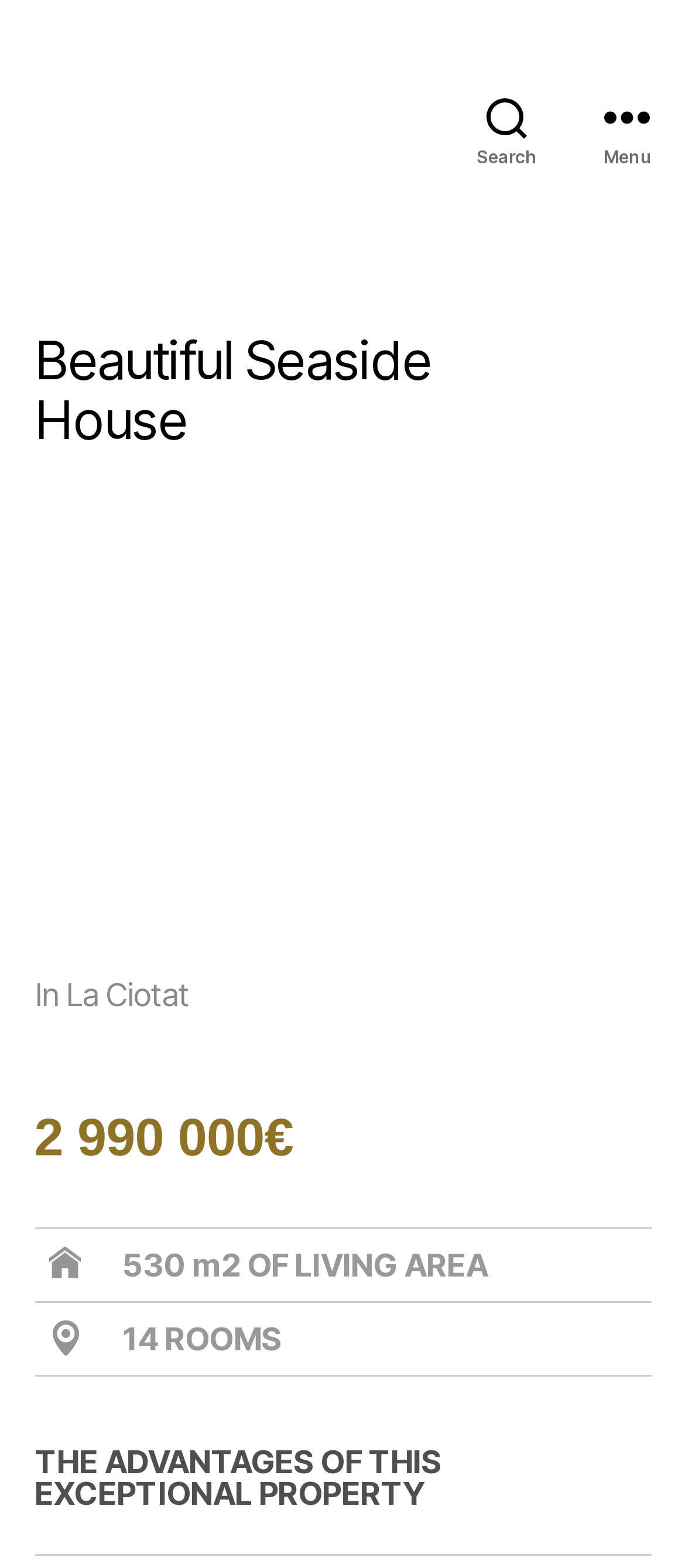Use a single word or phrase to respond to the question:
What is the living area of the property?

530 m2